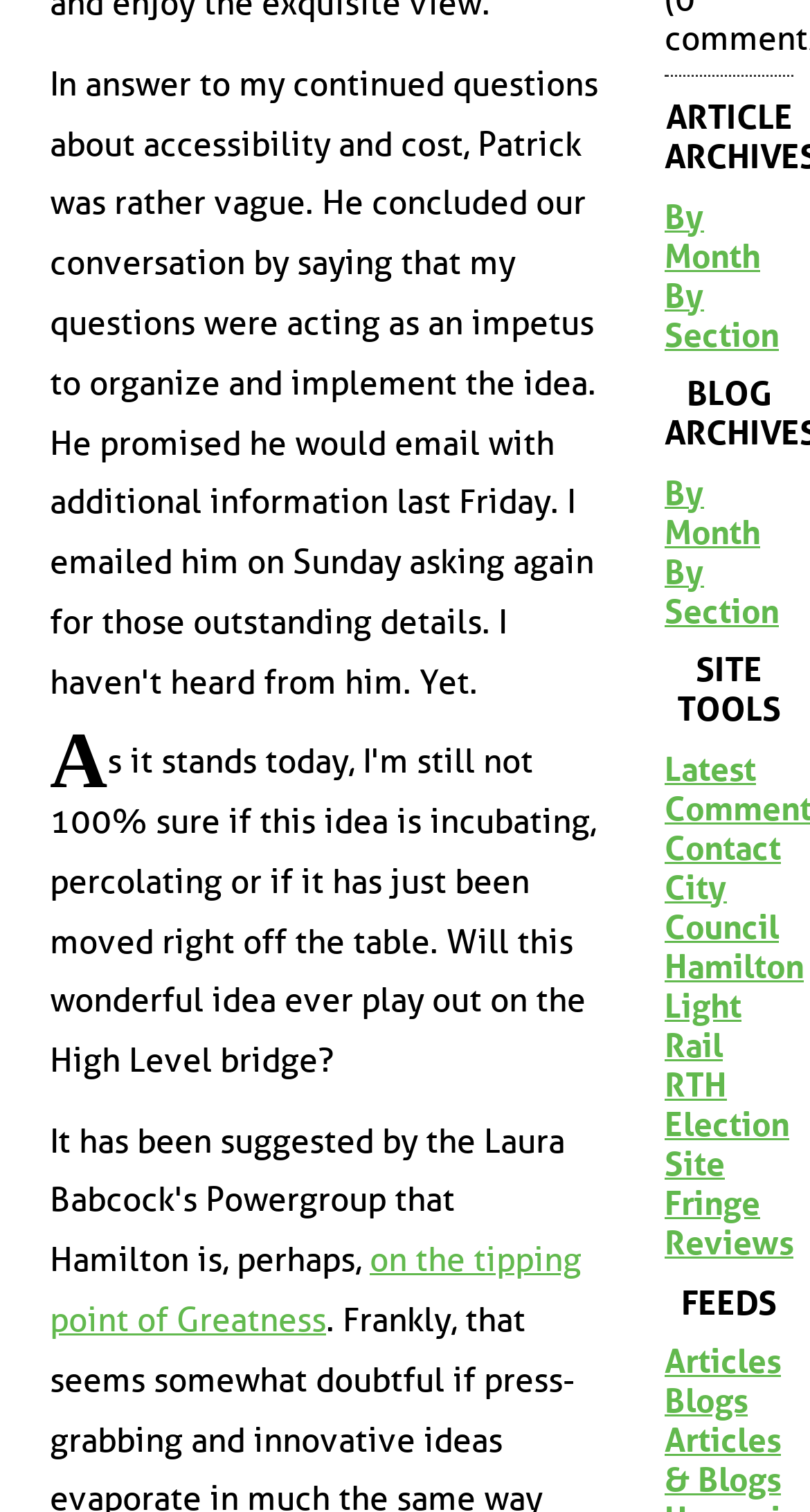Provide the bounding box coordinates of the UI element this sentence describes: "Blogs".

[0.821, 0.914, 0.979, 0.94]